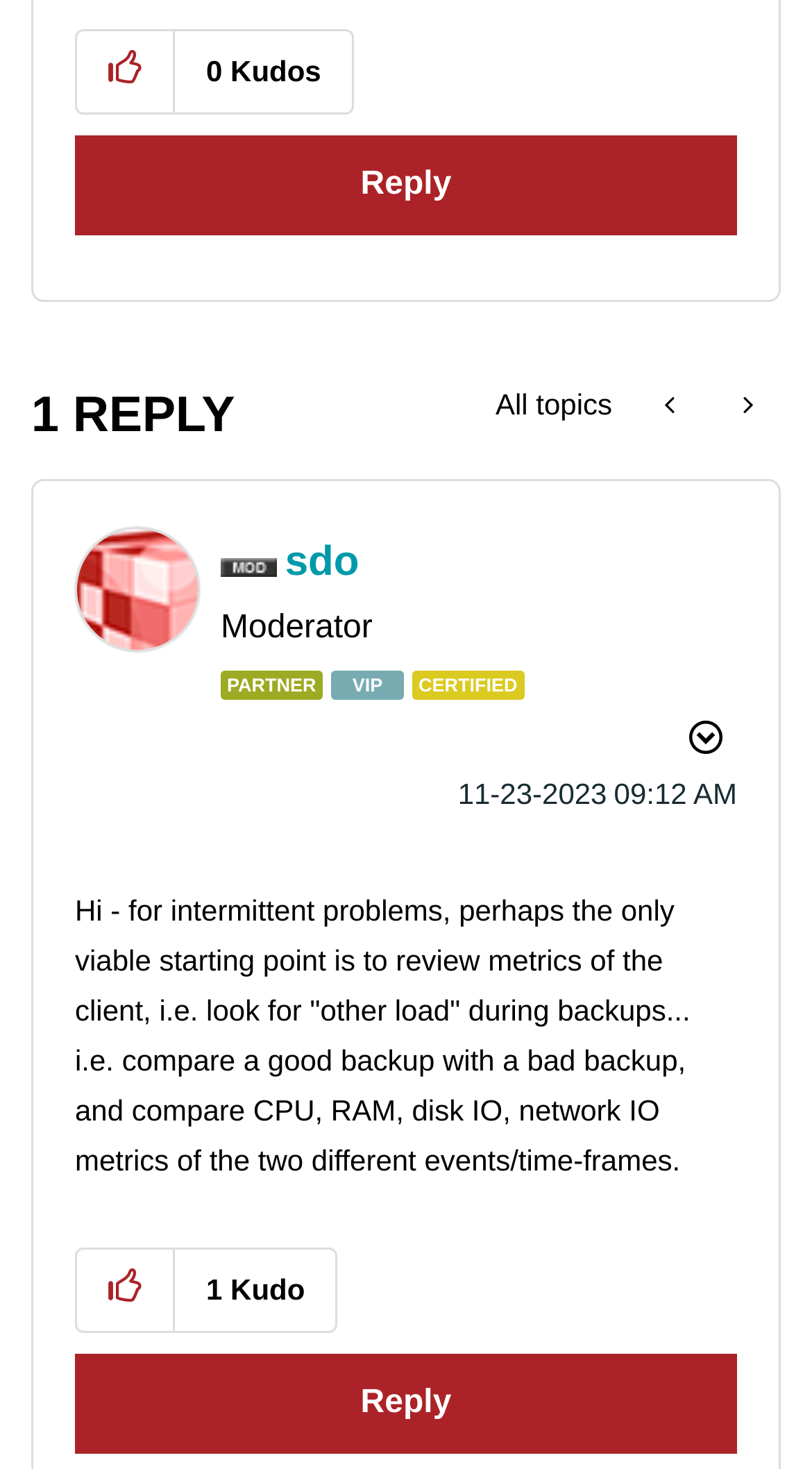What is the time of this post?
Analyze the screenshot and provide a detailed answer to the question.

I found the answer by looking at the static text '09:12 AM', which indicates the time of this post.